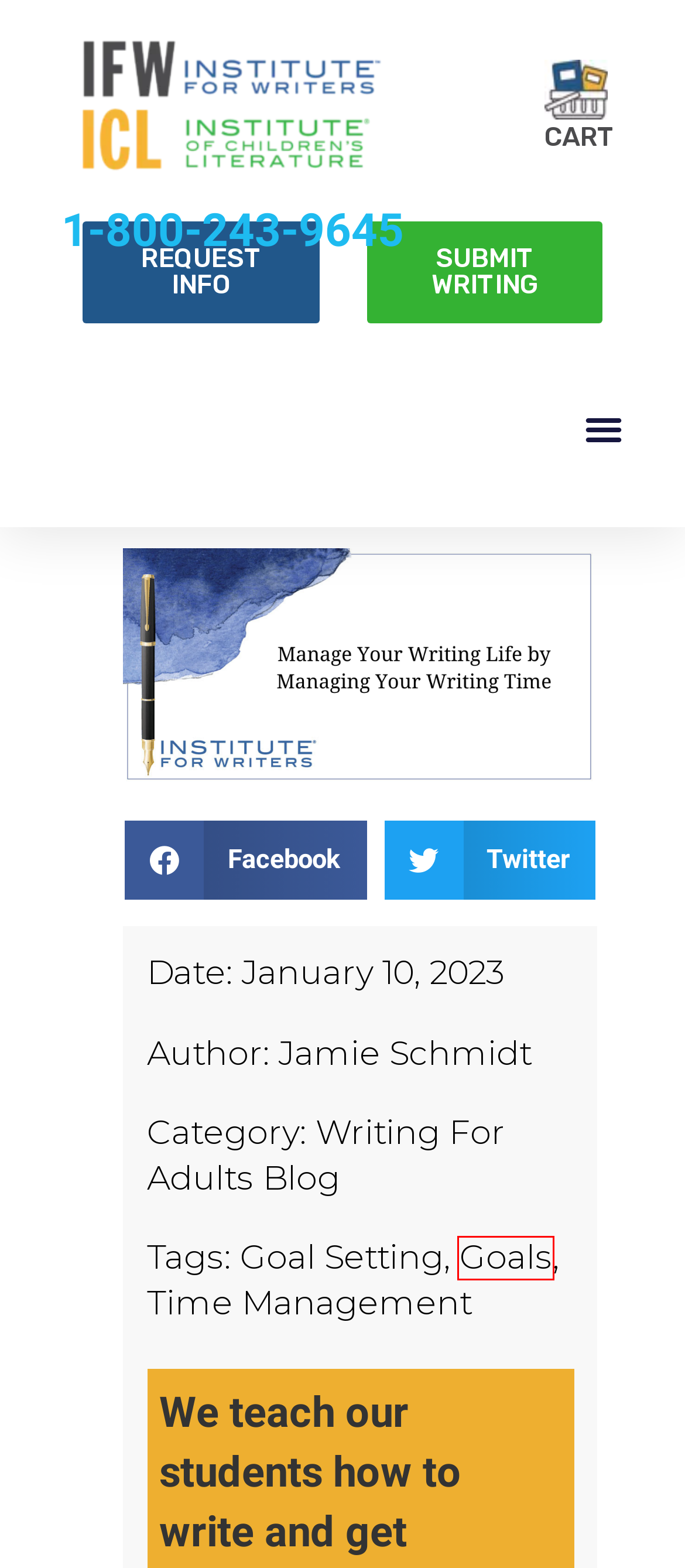You are provided with a screenshot of a webpage that includes a red rectangle bounding box. Please choose the most appropriate webpage description that matches the new webpage after clicking the element within the red bounding box. Here are the candidates:
A. goals - Institute for Writers
B. Writing Assessment | Institute for Writers
C. Learn How to Write a Blog At Home | Institute for Writers
D. Cart - Institute for Writers
E. Write Your Story | Institute for Writers
F. Request Info - Institute for Writers
G. Goal Setting - Institute for Writers
H. Time Management - Institute for Writers

A